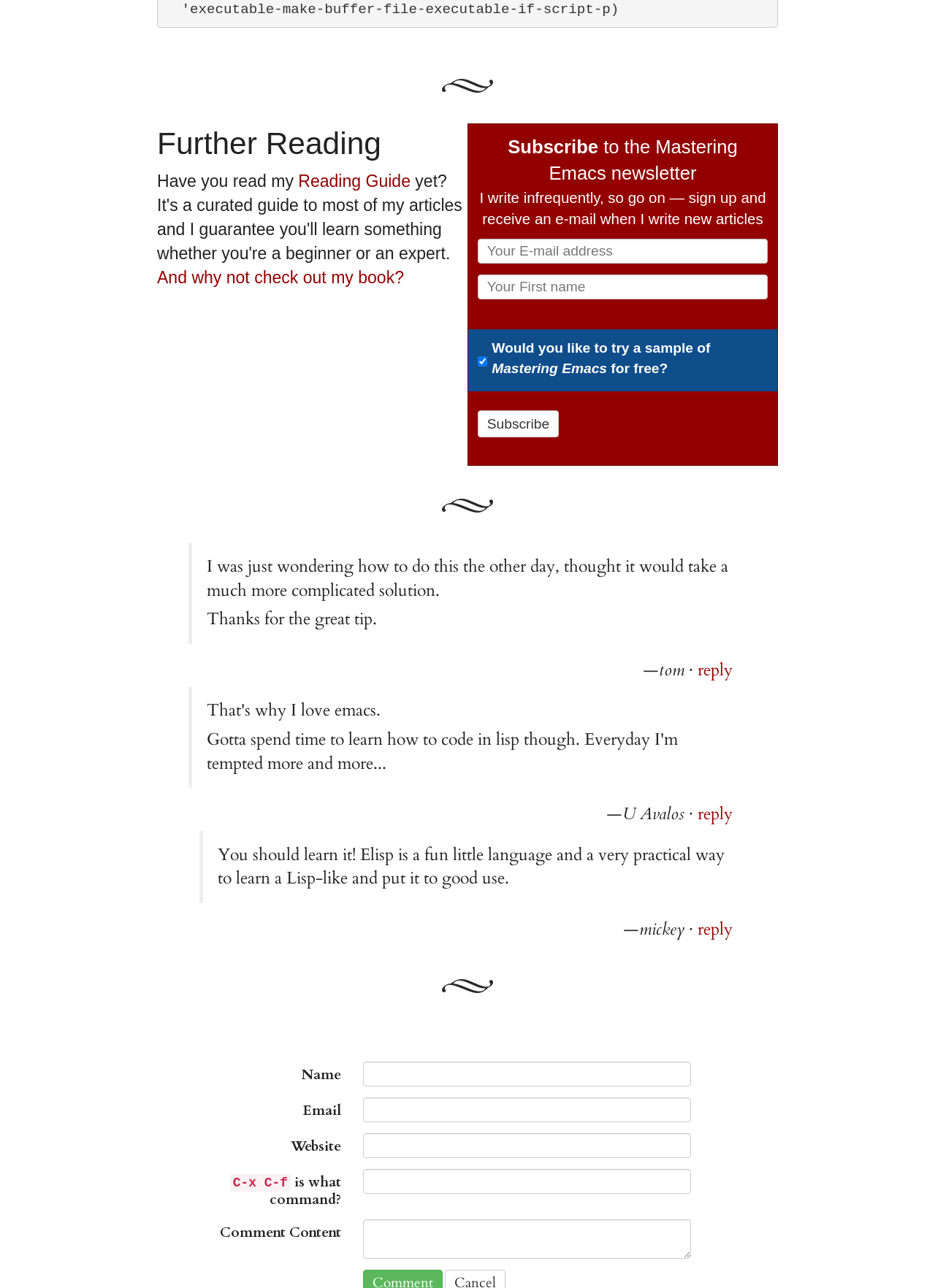Given the element description: "name="subscribe" value="Subscribe"", predict the bounding box coordinates of the UI element it refers to, using four float numbers between 0 and 1, i.e., [left, top, right, bottom].

[0.511, 0.321, 0.598, 0.342]